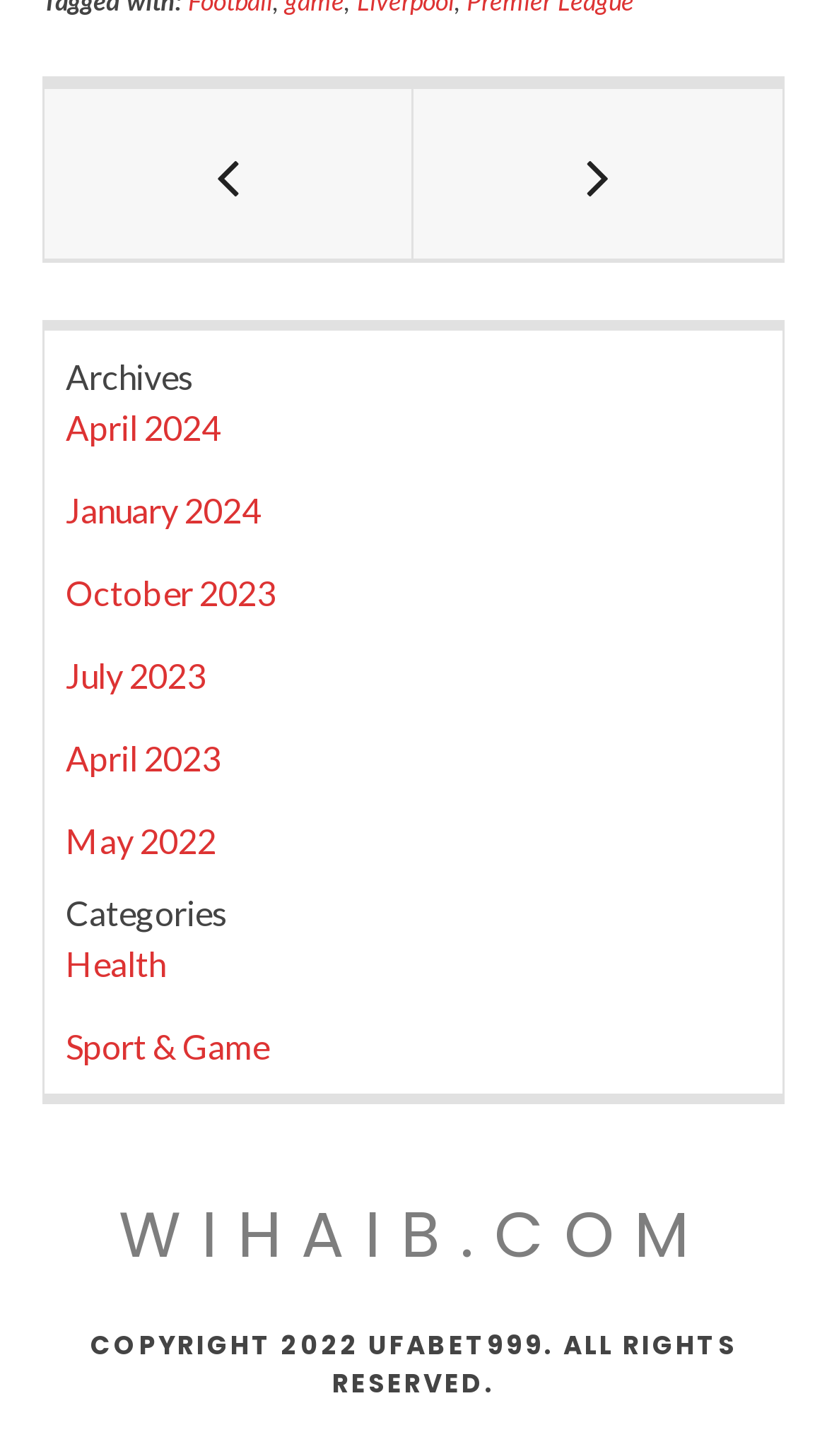Find the bounding box of the element with the following description: "July 2023". The coordinates must be four float numbers between 0 and 1, formatted as [left, top, right, bottom].

[0.079, 0.45, 0.249, 0.478]